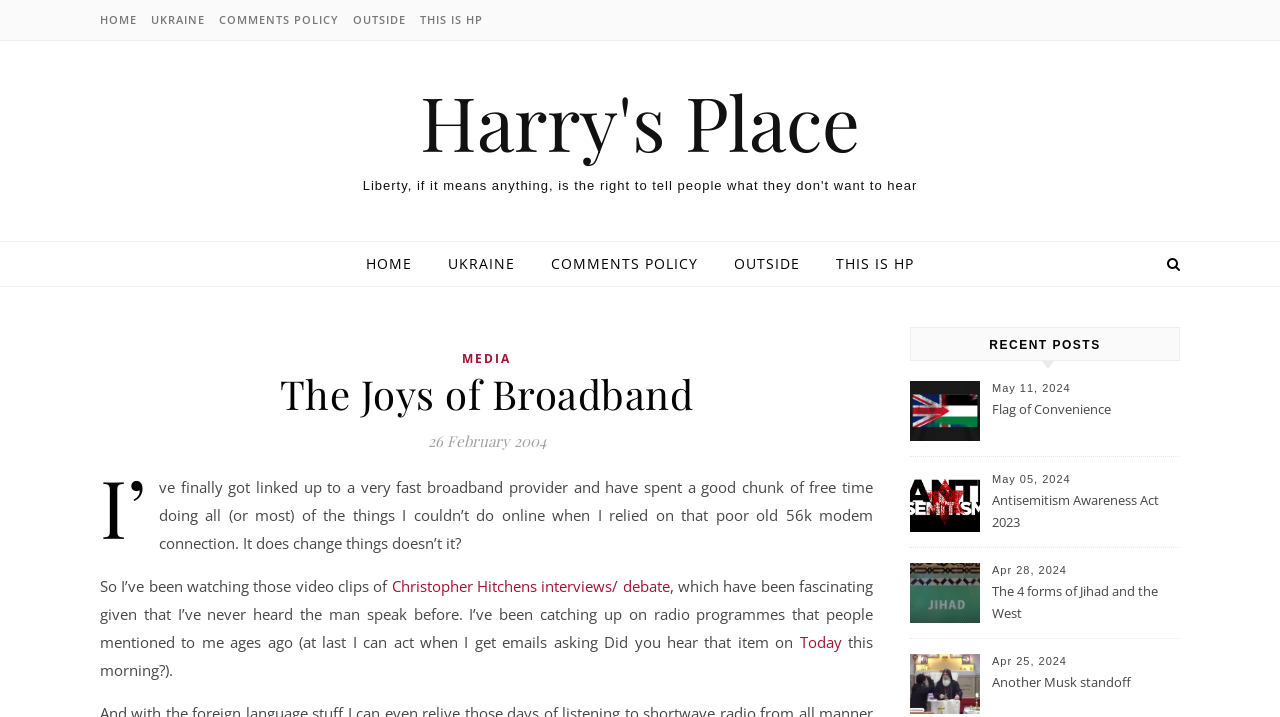Respond to the question below with a concise word or phrase:
What type of content is the author watching online?

Video clips